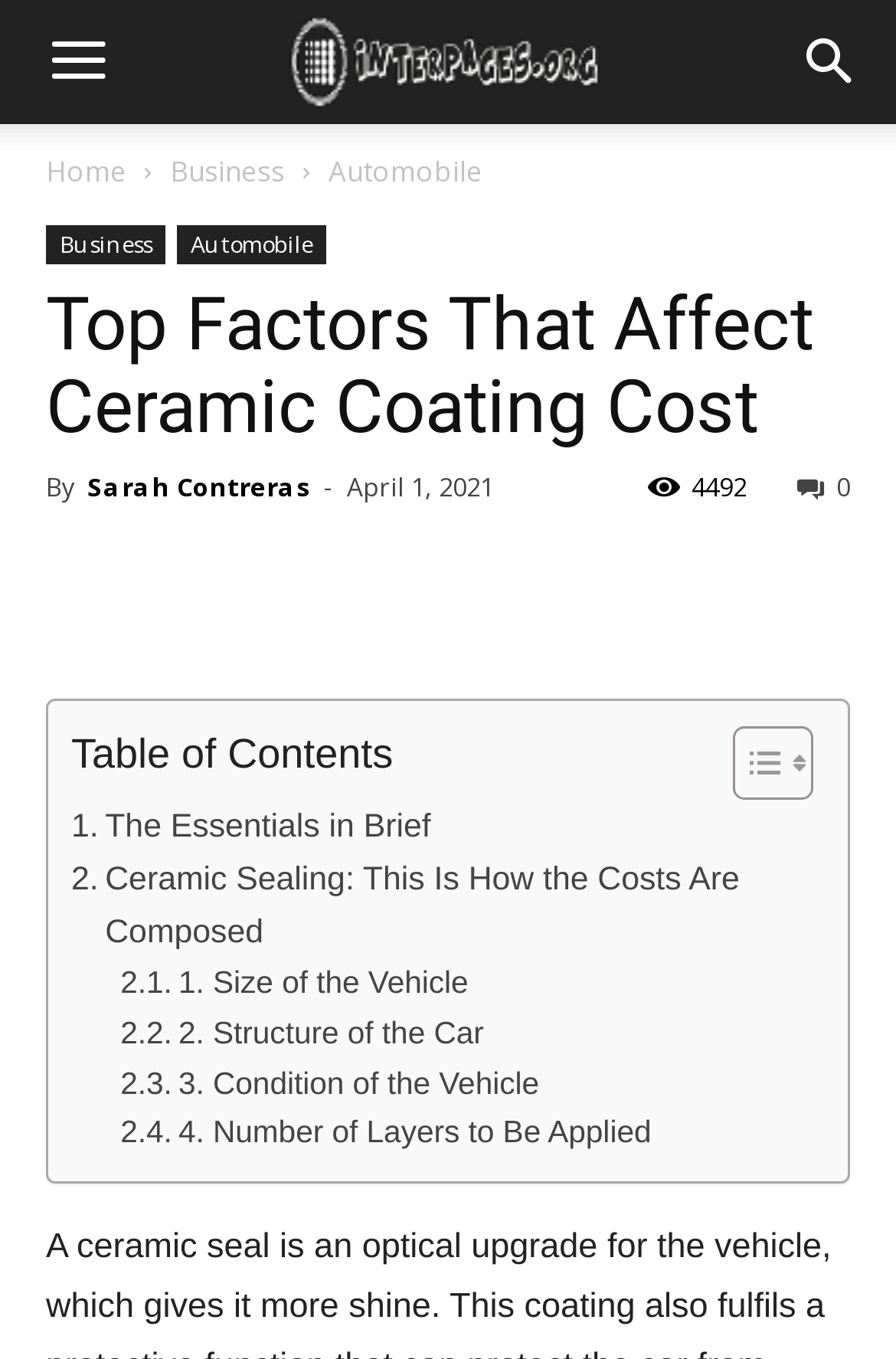Specify the bounding box coordinates of the area to click in order to execute this command: 'Toggle the table of content'. The coordinates should consist of four float numbers ranging from 0 to 1, and should be formatted as [left, top, right, bottom].

[0.779, 0.533, 0.895, 0.59]